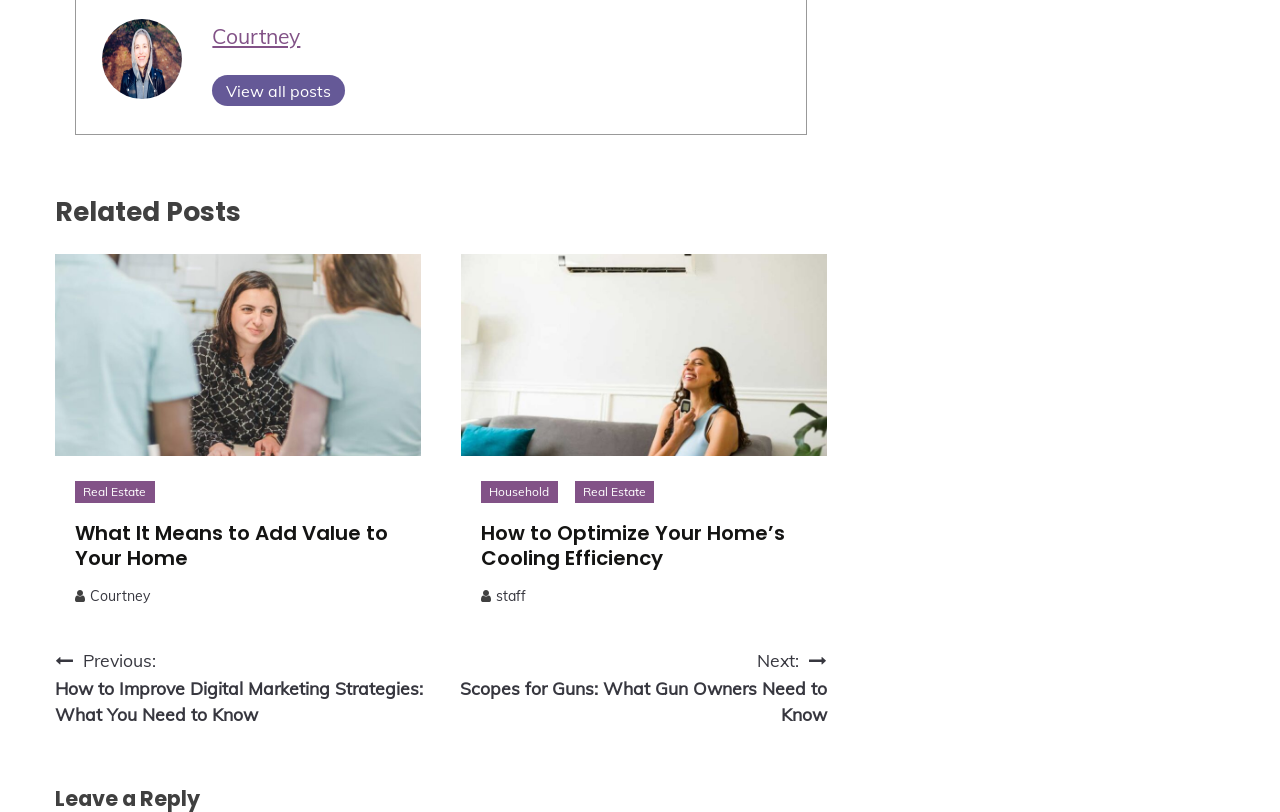Can you specify the bounding box coordinates of the area that needs to be clicked to fulfill the following instruction: "Go to the next post"?

[0.344, 0.797, 0.646, 0.896]